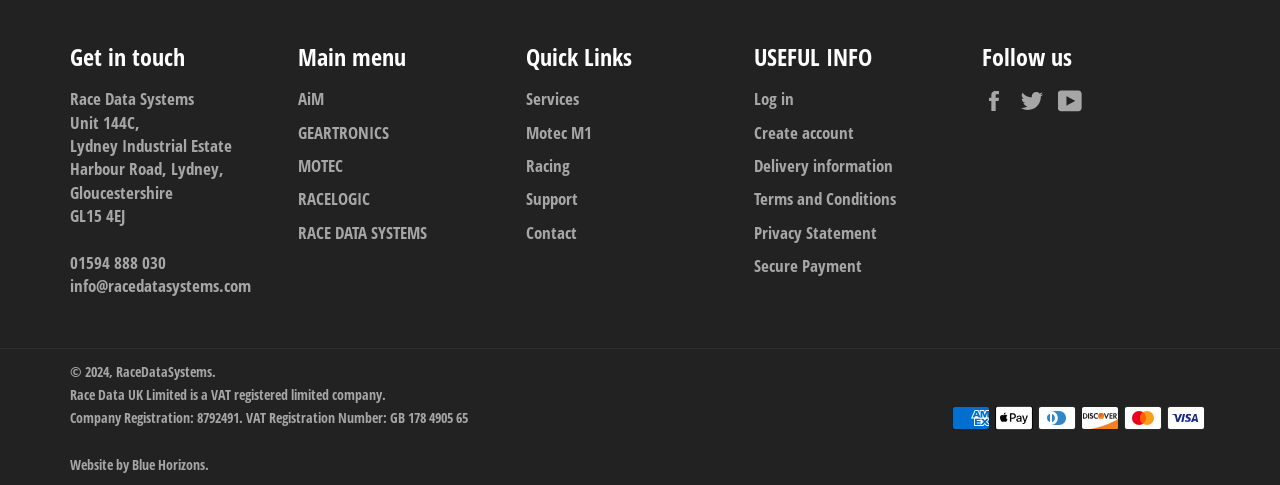Please locate the bounding box coordinates of the element that needs to be clicked to achieve the following instruction: "View terms and conditions". The coordinates should be four float numbers between 0 and 1, i.e., [left, top, right, bottom].

[0.589, 0.386, 0.7, 0.434]